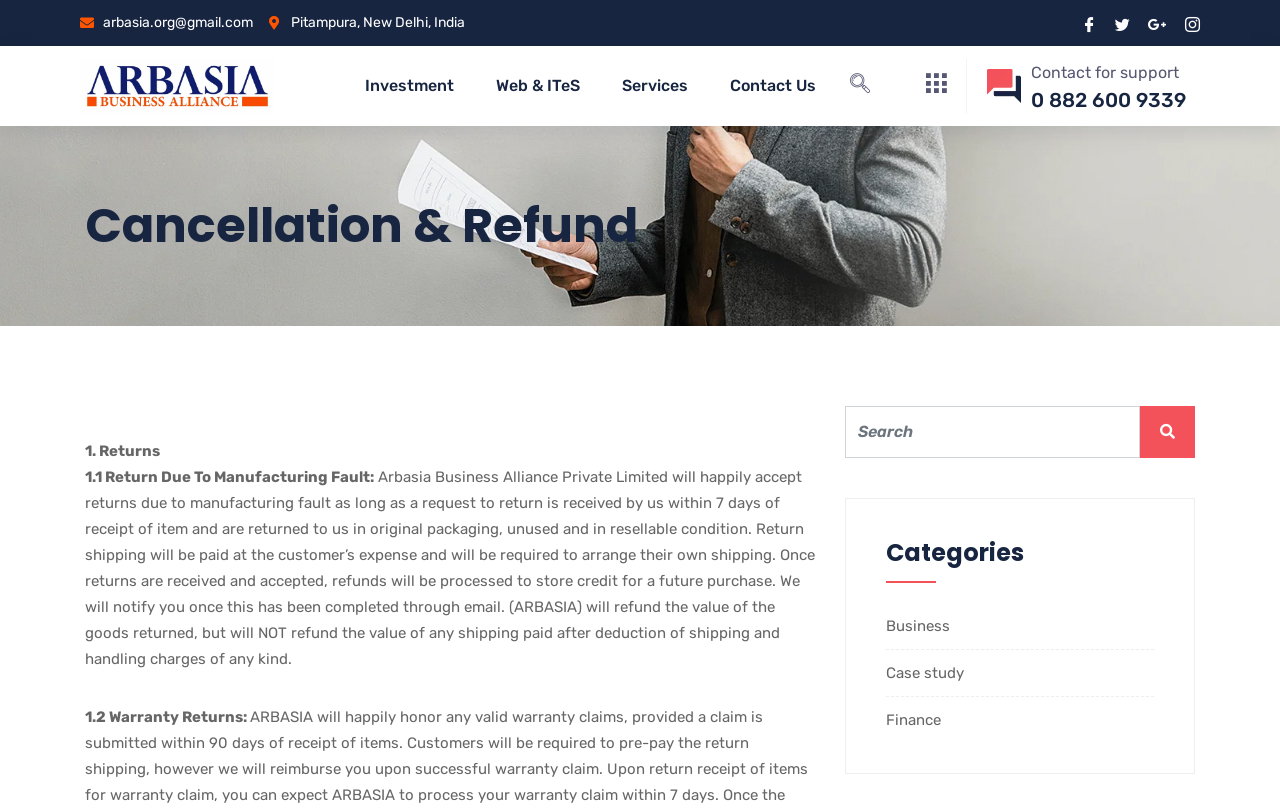Please predict the bounding box coordinates (top-left x, top-left y, bottom-right x, bottom-right y) for the UI element in the screenshot that fits the description: Web & ITeS

[0.371, 0.057, 0.469, 0.156]